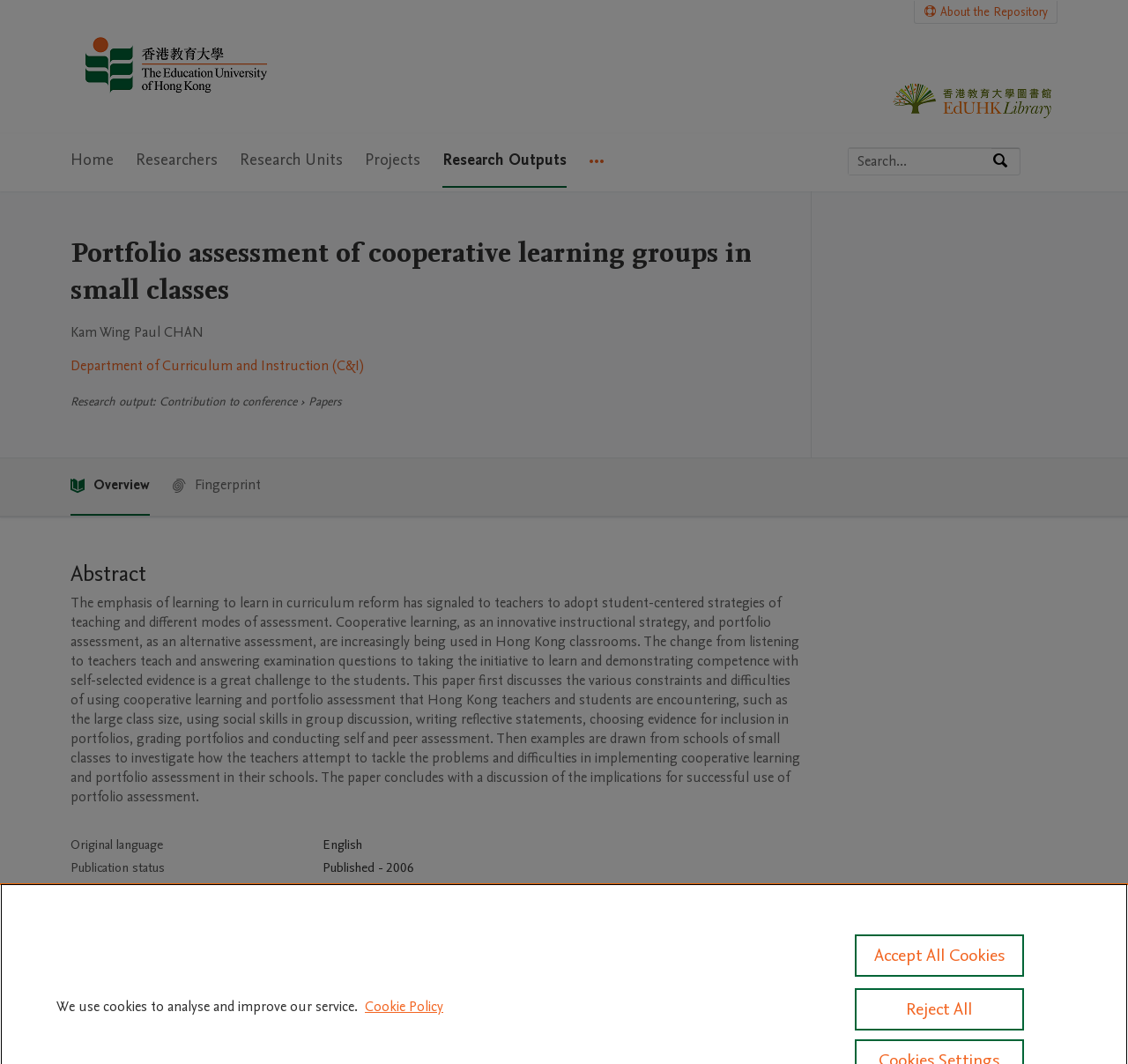Provide the bounding box coordinates of the UI element that matches the description: "Fingerprint".

[0.152, 0.43, 0.231, 0.483]